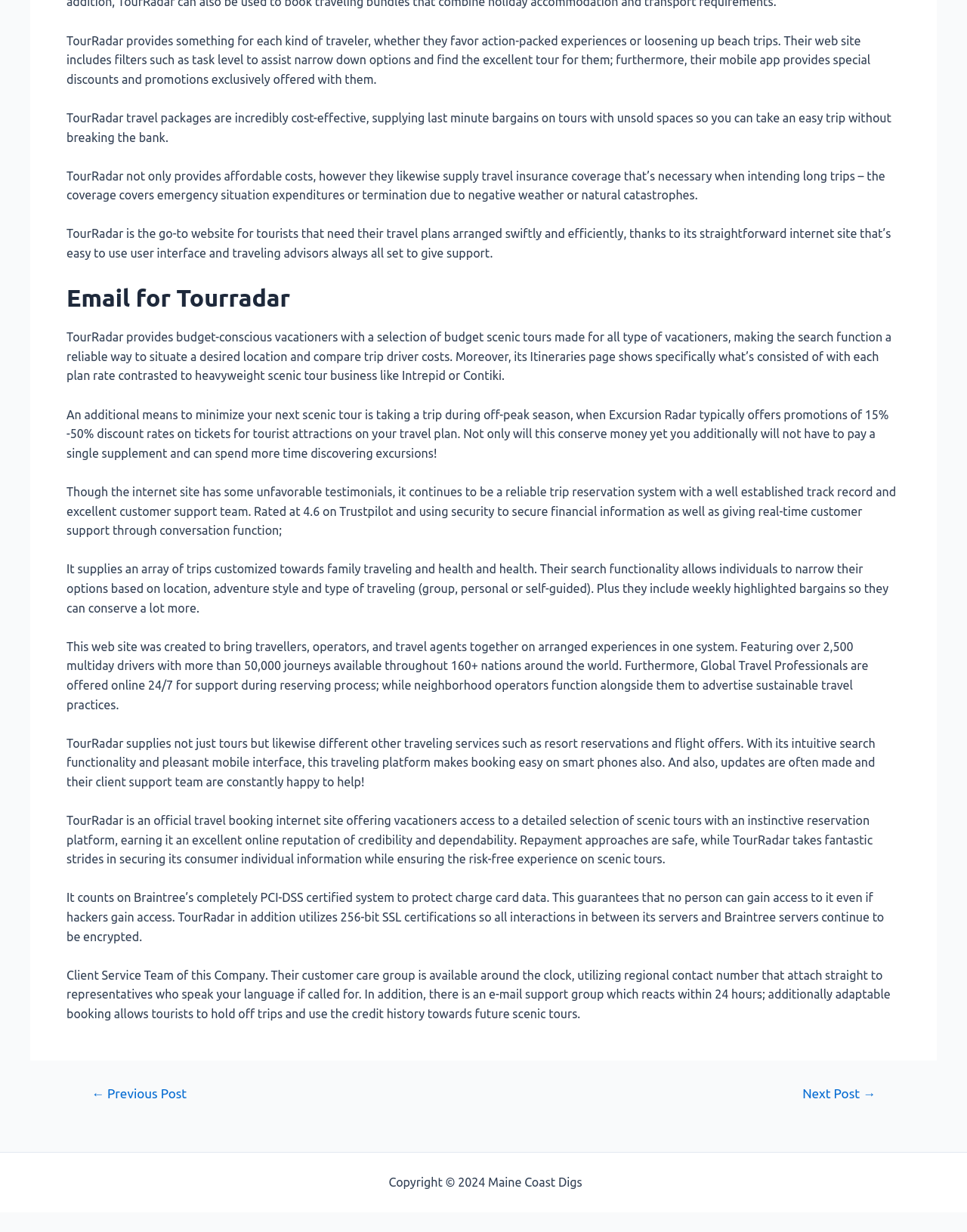Can you find the bounding box coordinates for the UI element given this description: "Sitemap"? Provide the coordinates as four float numbers between 0 and 1: [left, top, right, bottom].

[0.605, 0.954, 0.651, 0.965]